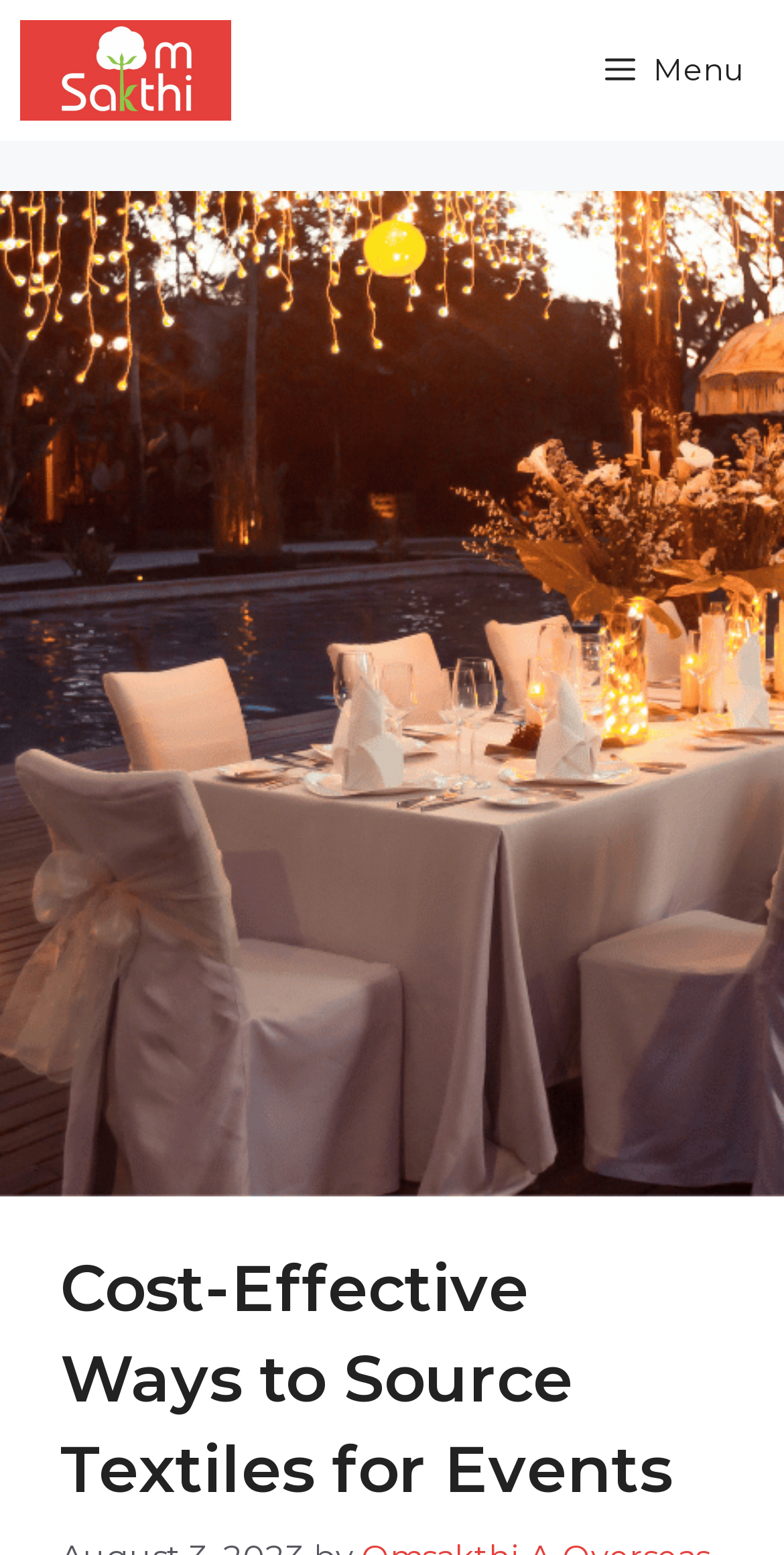Please identify the primary heading on the webpage and return its text.

Cost-Effective Ways to Source Textiles for Events